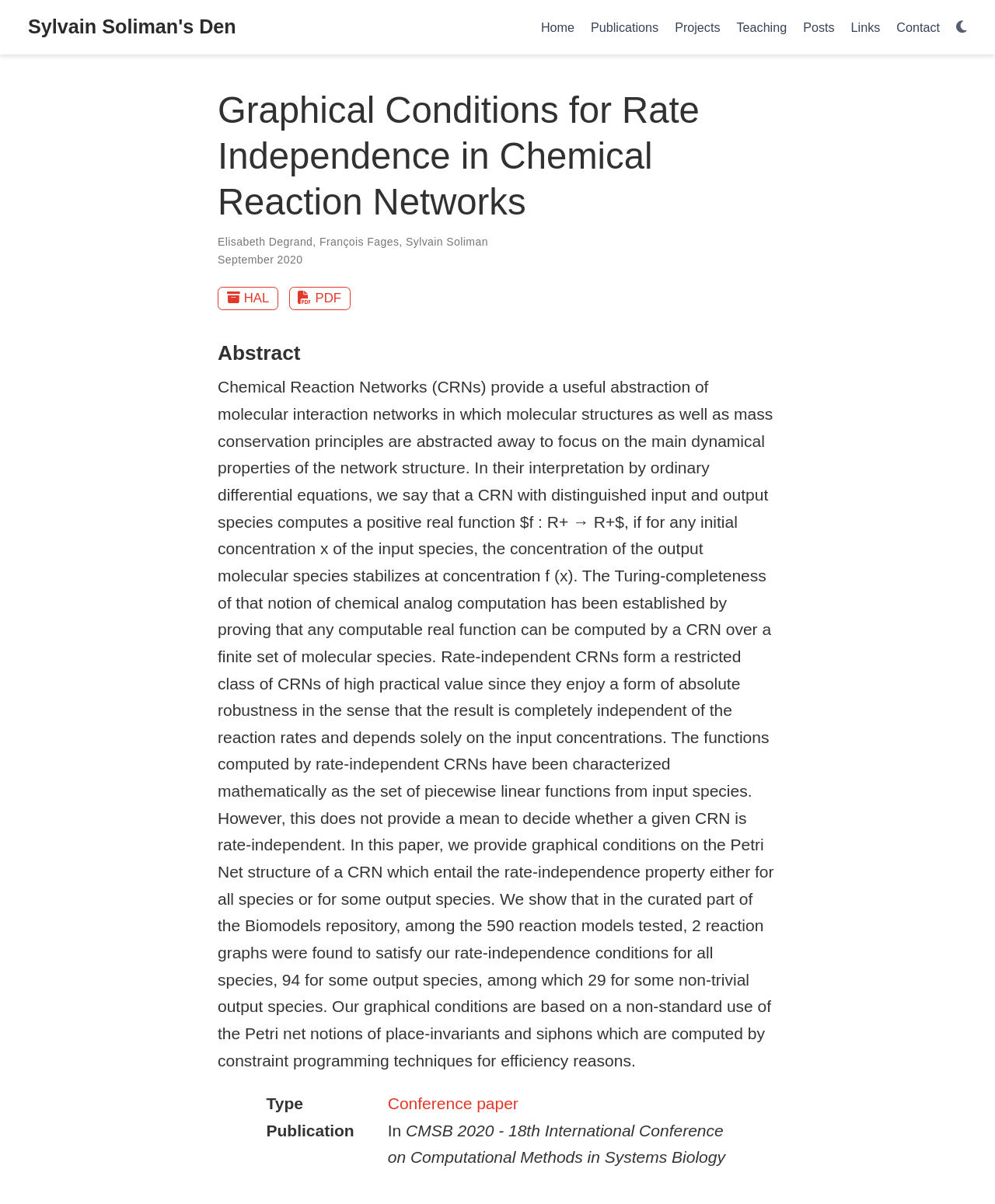What is the conference where the paper was published?
Please provide a single word or phrase in response based on the screenshot.

CMSB 2020